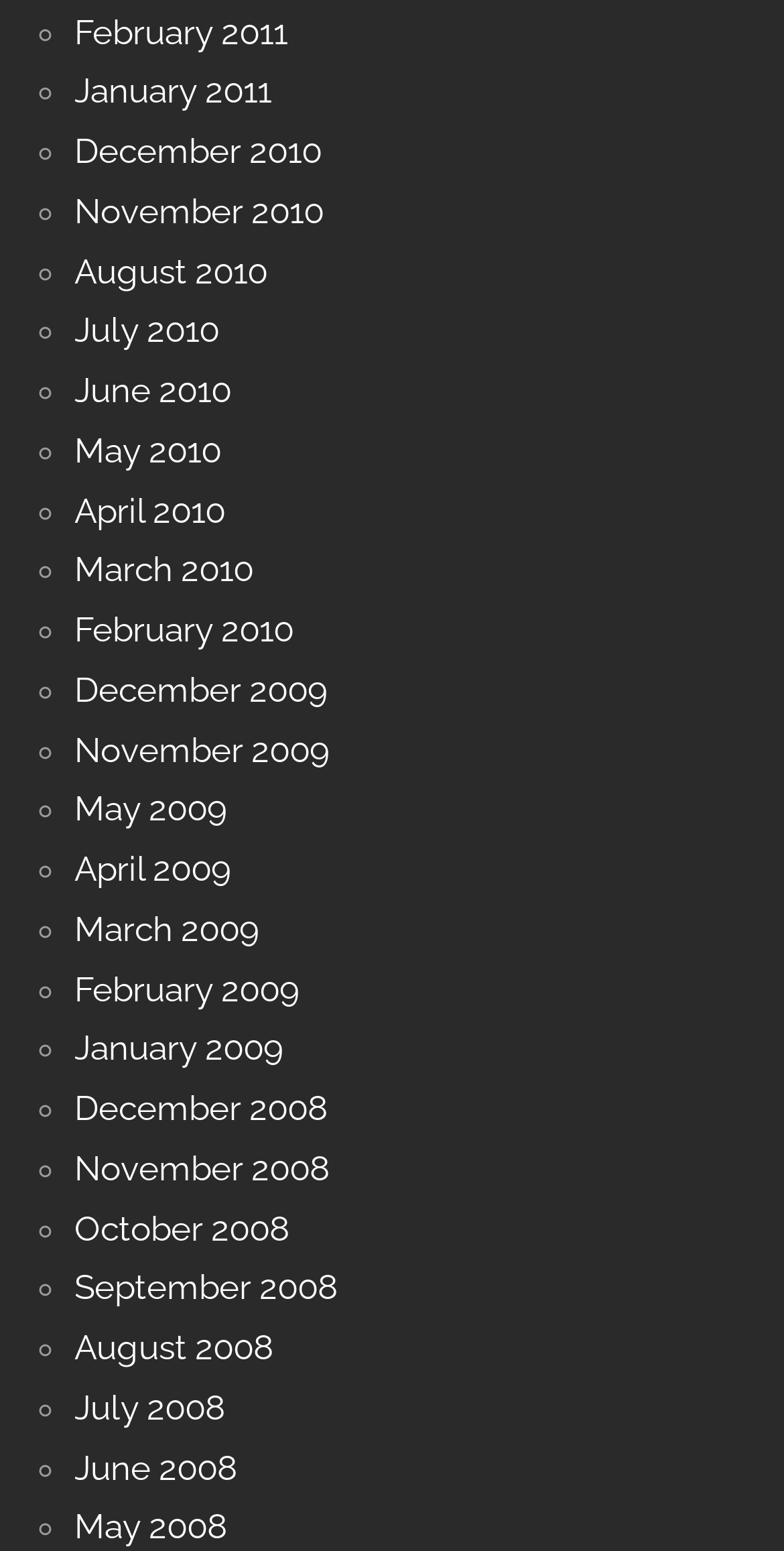Find the bounding box coordinates of the area to click in order to follow the instruction: "View May 2008".

[0.095, 0.972, 0.289, 0.998]